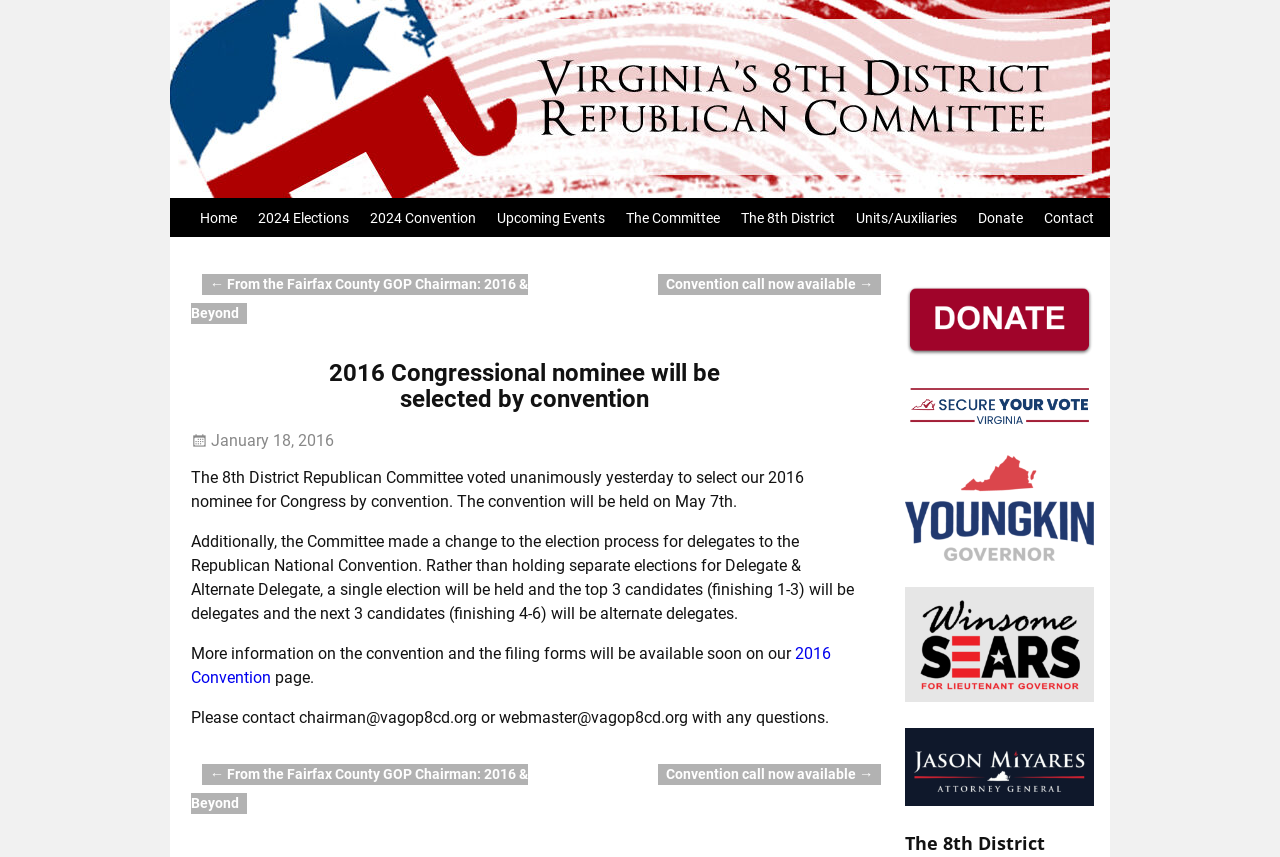Identify the bounding box for the UI element described as: "The 8th District". The coordinates should be four float numbers between 0 and 1, i.e., [left, top, right, bottom].

[0.571, 0.236, 0.661, 0.272]